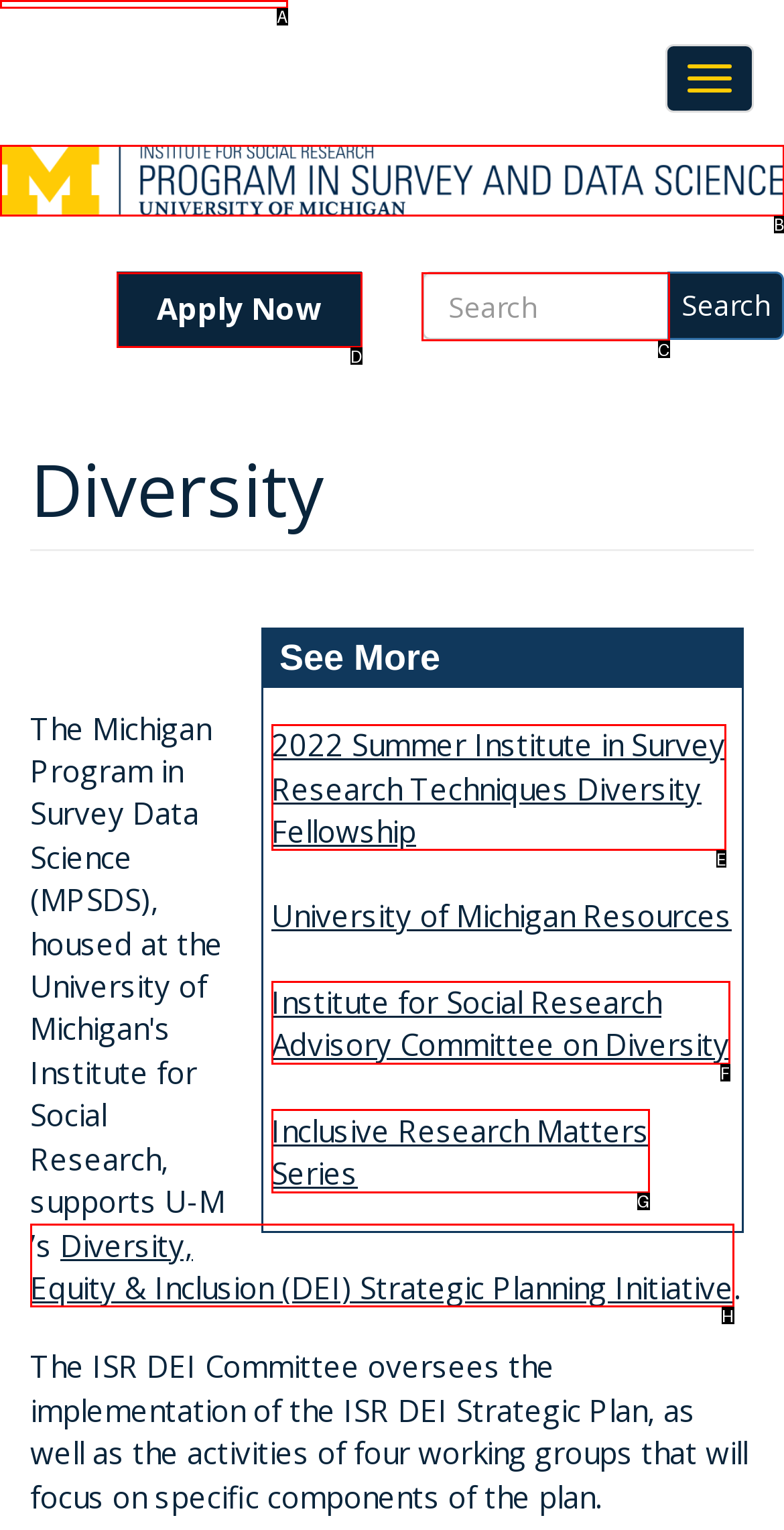Choose the HTML element you need to click to achieve the following task: Search for something
Respond with the letter of the selected option from the given choices directly.

C